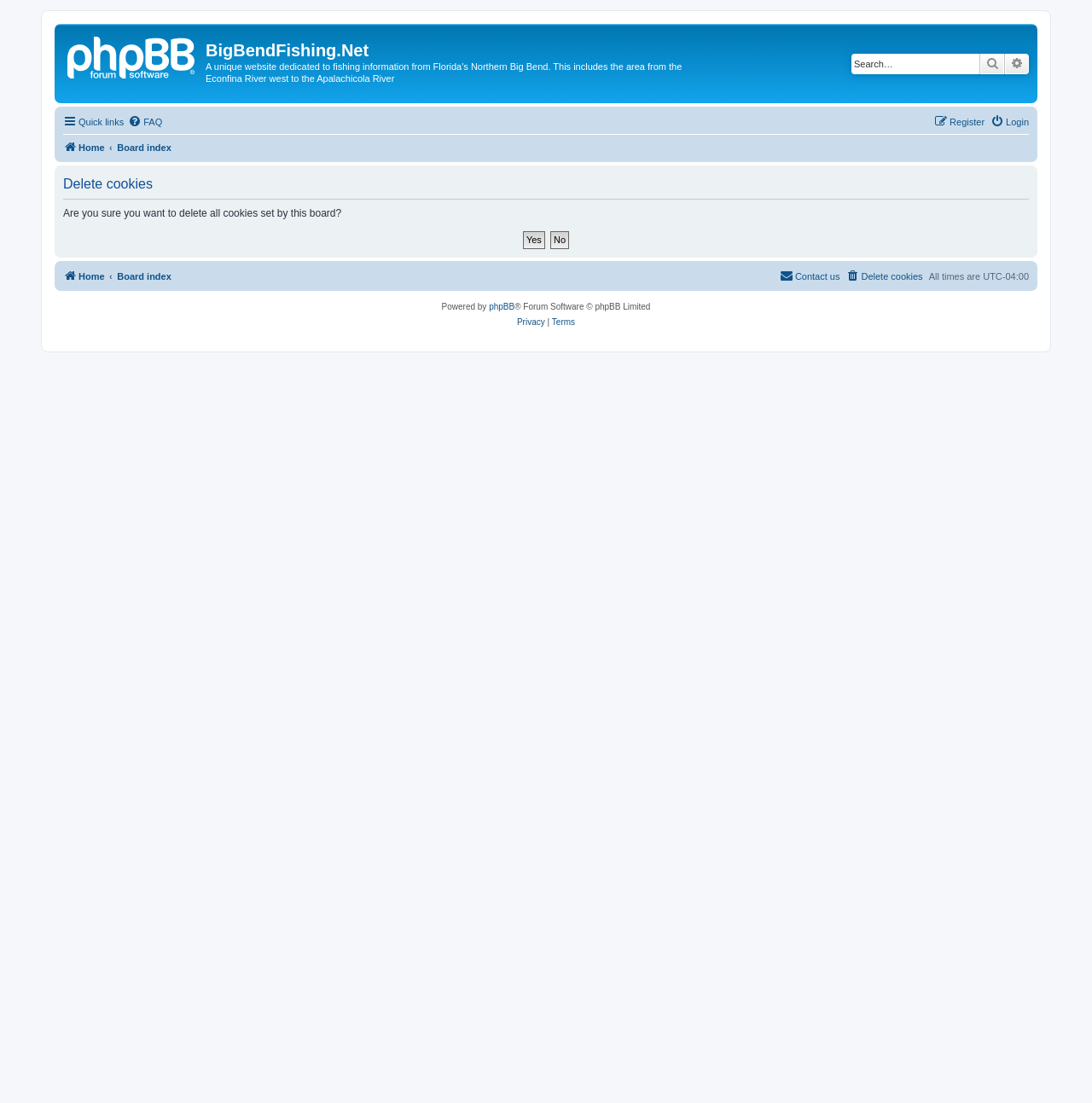Determine the bounding box for the UI element that matches this description: "Connect from anywhere".

None